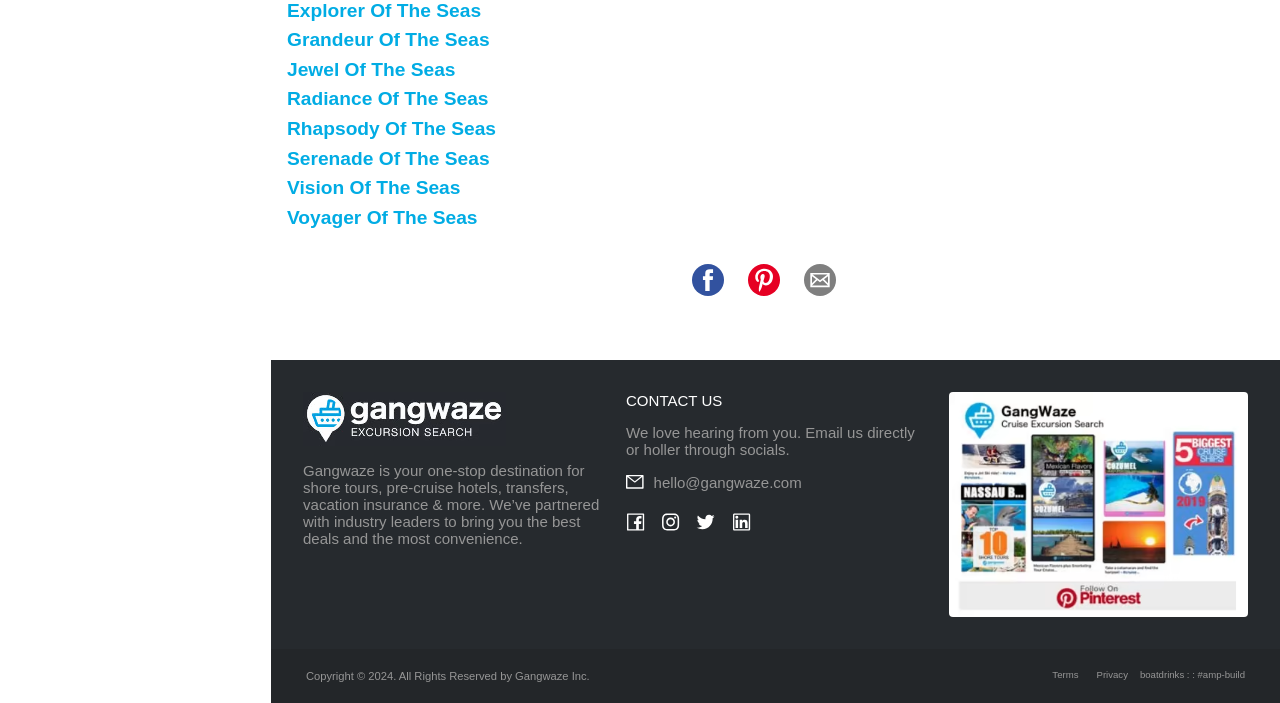Locate the bounding box coordinates of the element that should be clicked to fulfill the instruction: "Contact us through email".

[0.489, 0.673, 0.723, 0.699]